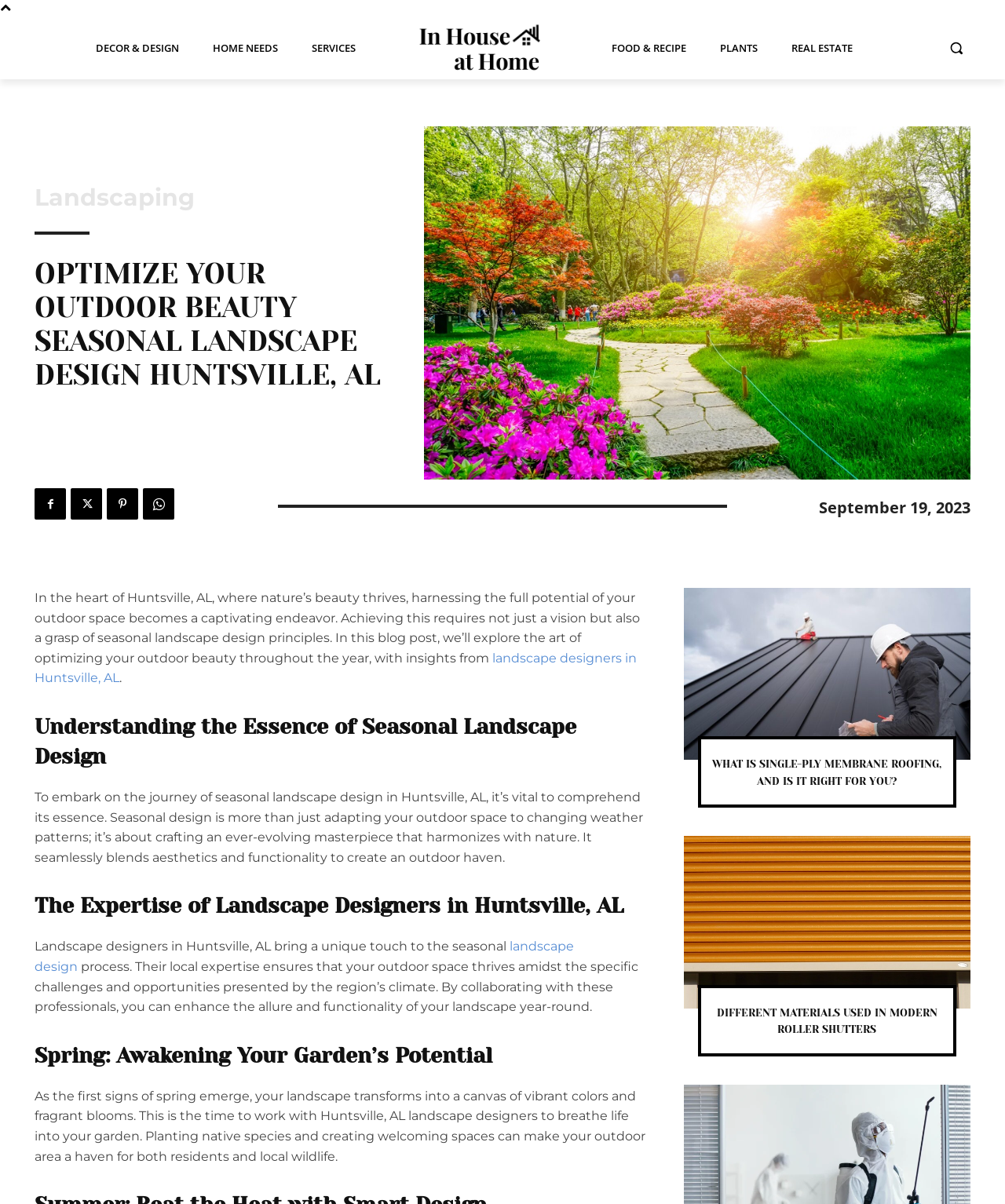What is the main topic of this blog post?
Using the information from the image, answer the question thoroughly.

Based on the heading 'OPTIMIZE YOUR OUTDOOR BEAUTY SEASONAL LANDSCAPE DESIGN HUNTSVILLE, AL' and the content of the blog post, it is clear that the main topic is seasonal landscape design.